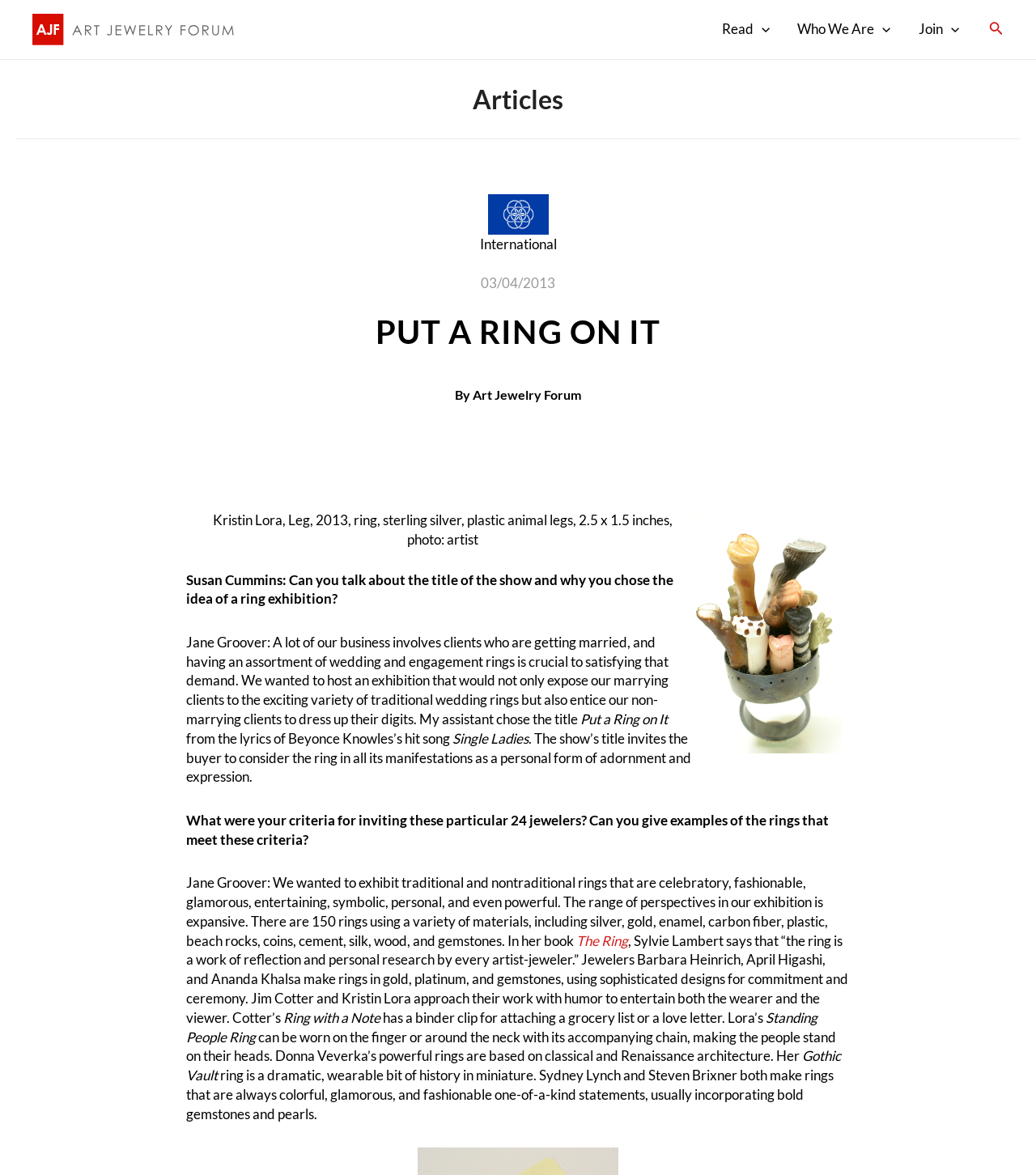Give a short answer to this question using one word or a phrase:
What is the title of the article?

PUT A RING ON IT